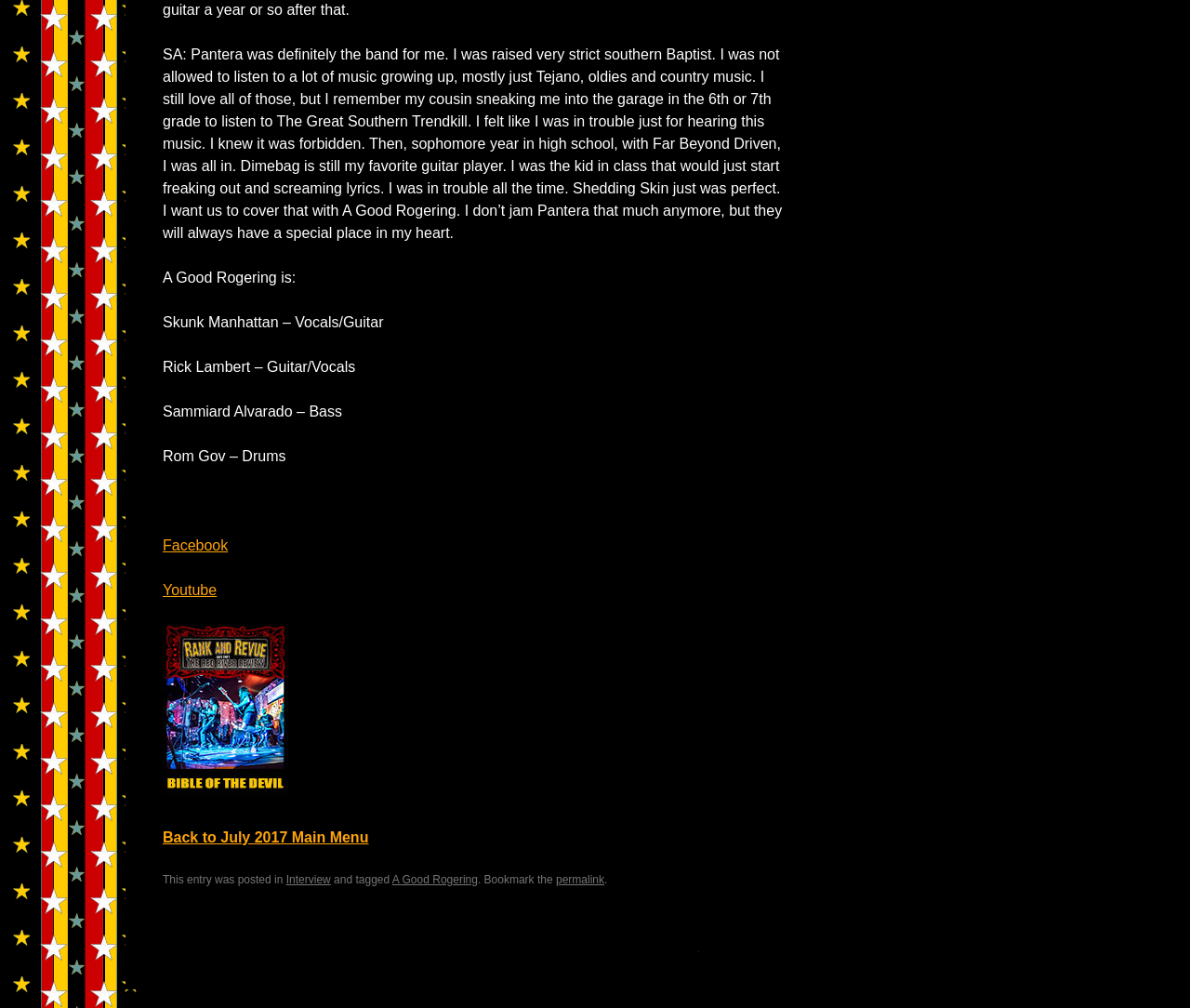Identify the bounding box coordinates for the UI element described as: "permalink". The coordinates should be provided as four floats between 0 and 1: [left, top, right, bottom].

[0.467, 0.866, 0.508, 0.879]